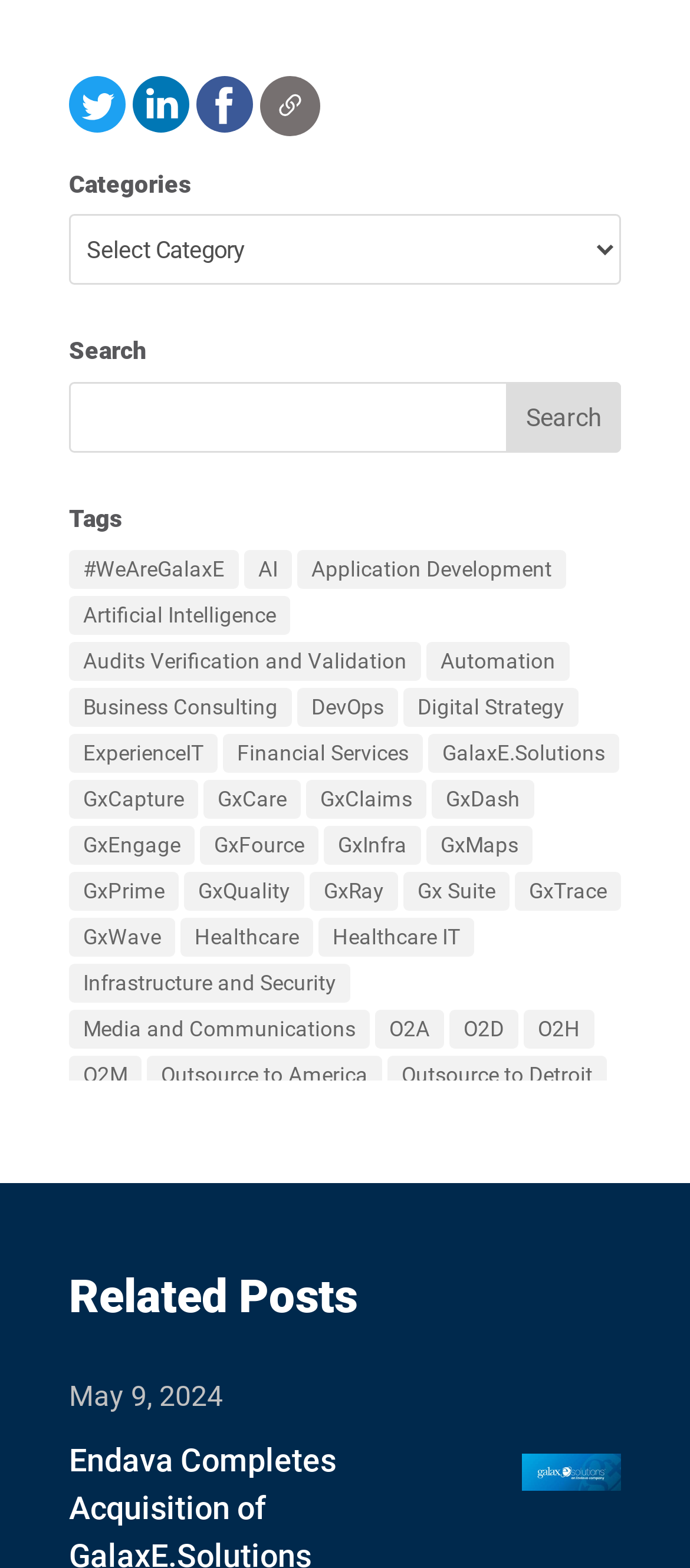What is the date mentioned on the webpage?
Look at the image and respond with a one-word or short phrase answer.

May 9, 2024